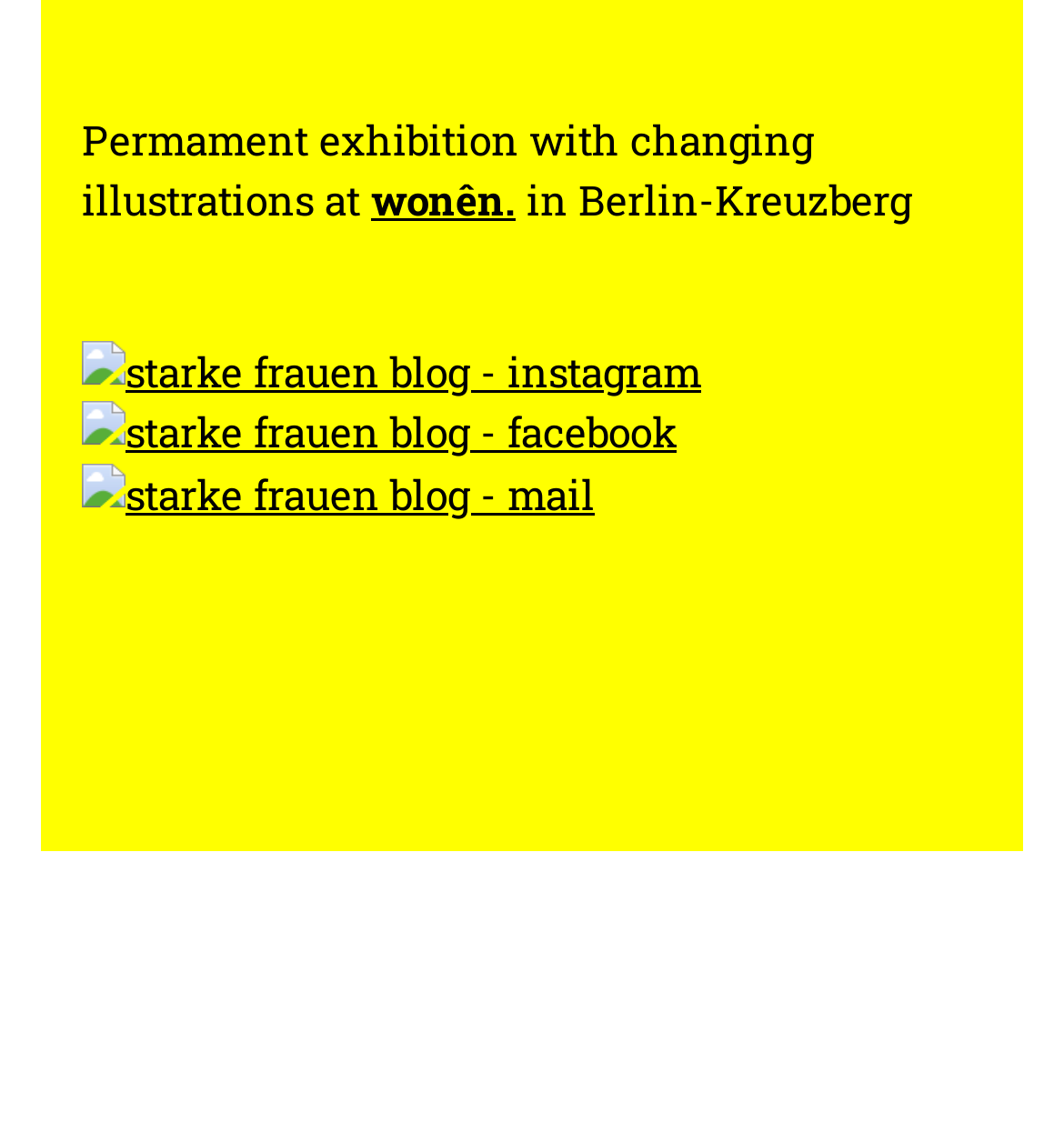Bounding box coordinates are specified in the format (top-left x, top-left y, bottom-right x, bottom-right y). All values are floating point numbers bounded between 0 and 1. Please provide the bounding box coordinate of the region this sentence describes: wonên.

[0.349, 0.151, 0.485, 0.199]